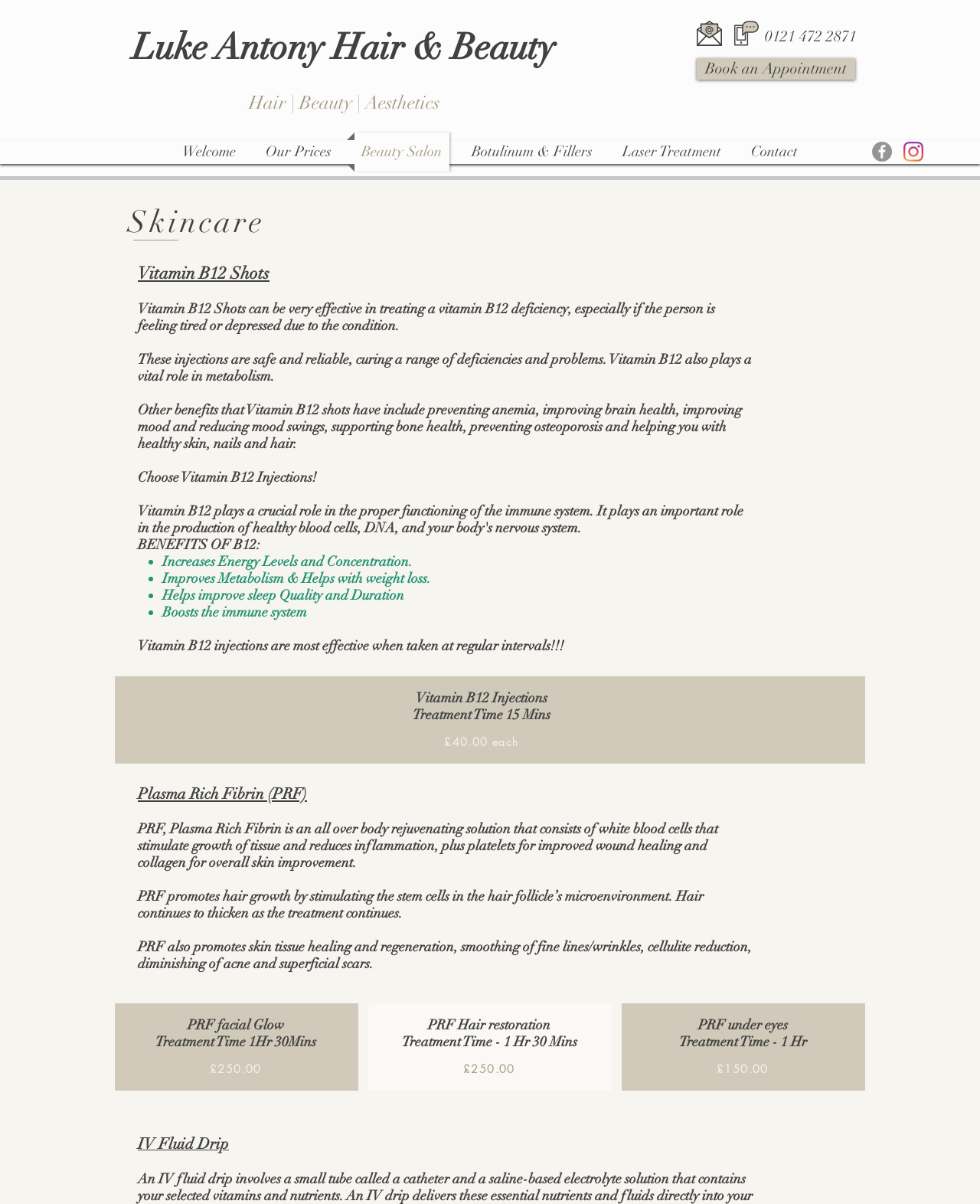Explain the webpage in detail, including its primary components.

The webpage is about Luke Antony Hair & Beauty, a salon that offers various beauty and skincare treatments. At the top of the page, there is a heading that reads "Luke Antony Hair & Beauty Hair | Beauty | Aesthetics" followed by a link to "Hair | Beauty |". To the right of this heading, there are two social media links, one to Facebook and one to Instagram, each with an accompanying image.

Below this, there is a heading with the phone number "0121 472 2871" and a link to "Book an Appointment". Underneath, there is a navigation menu labeled "Site" with links to various pages, including "Welcome", "Our Prices", "Beauty Salon", "Botulinum & Fillers", "Laser Treatment", and "Contact".

The main content of the page is divided into two sections. The first section is about skincare, with a heading that reads "Skincare" followed by a description of Vitamin B12 shots, their benefits, and how they can treat deficiencies. There are several subheadings and bullet points that list the benefits of Vitamin B12 shots, including increasing energy levels, improving metabolism, and boosting the immune system.

The second section is about Plasma Rich Fibrin (PRF) treatment, which is an all-over body rejuvenating solution that promotes hair growth, skin tissue healing, and regeneration. There are three subheadings that describe different PRF treatments, including a facial glow treatment, a hair restoration treatment, and an under-eyes treatment, each with their respective treatment times and prices.

Throughout the page, there are several headings and subheadings that break up the content and make it easier to read. The overall layout is clean and organized, with clear headings and concise text.